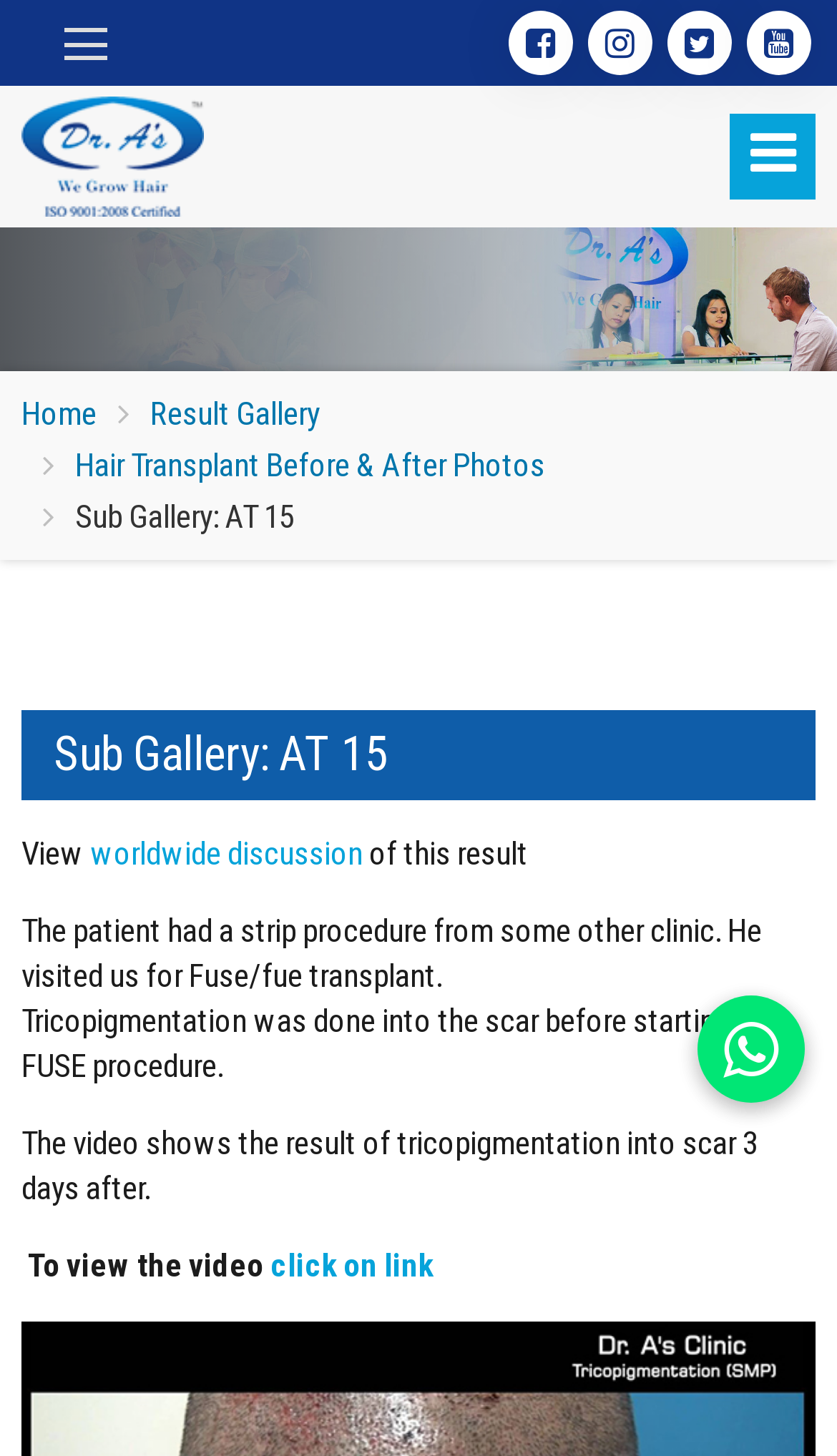Please mark the clickable region by giving the bounding box coordinates needed to complete this instruction: "View Friends & Members".

None